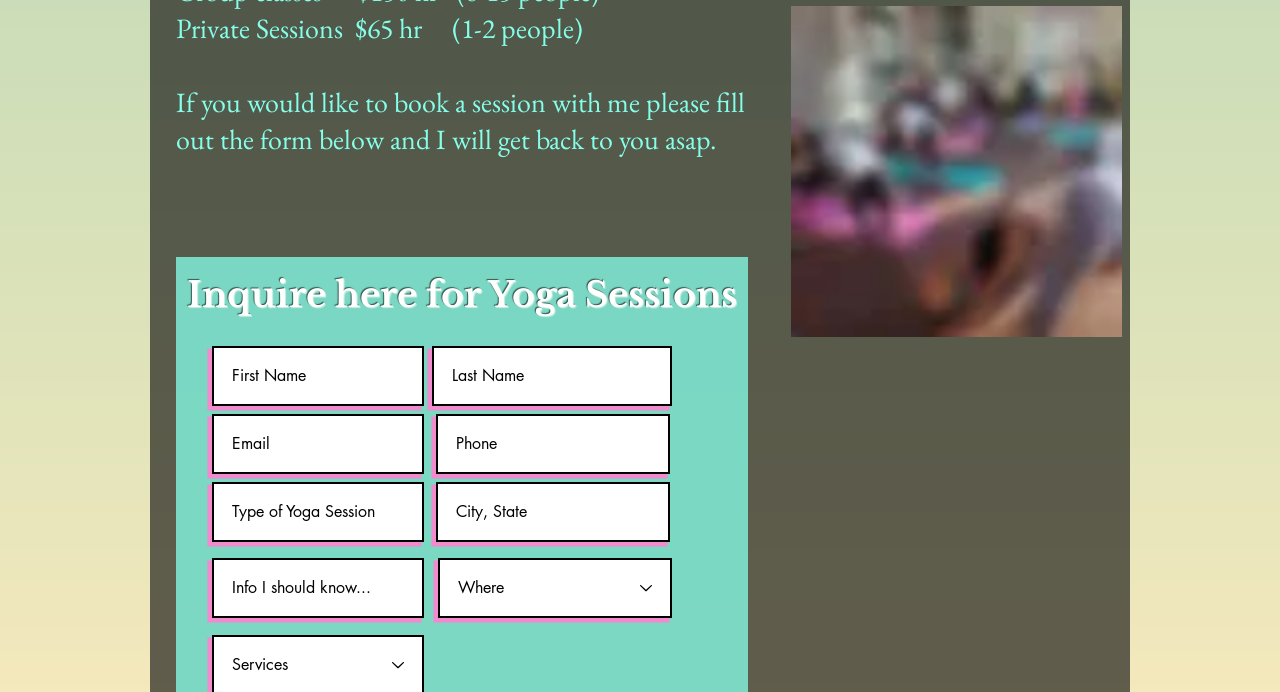Find the bounding box coordinates of the UI element according to this description: "aria-label="First Name" name="first-name" placeholder="First Name"".

[0.166, 0.5, 0.331, 0.587]